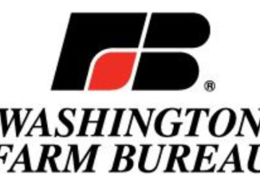Describe the image in great detail, covering all key points.

The image displays the logo of the Washington Farm Bureau, which features a stylized combination of the letters "F" and "B" in a bold, modern design. The "F" is predominantly black with a striking red accent, while the "B" is also black. Below the emblem, the text "WASHINGTON FARM BUREAU" is presented in a strong, straightforward font, emphasizing the organization's identity and mission to support farmers in Washington state. The logo symbolizes the Bureau's commitment to advocacy, community support, and agricultural development within the region.